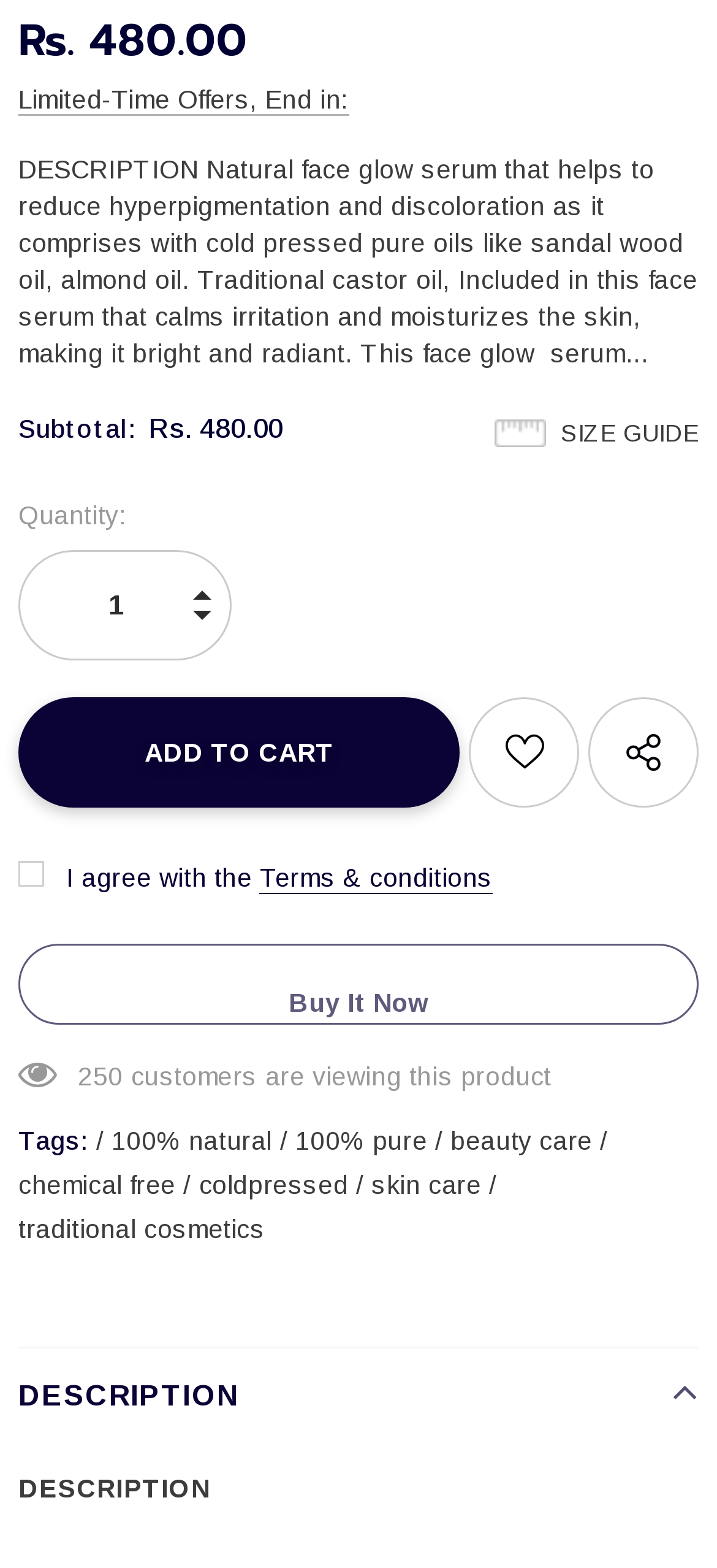Could you specify the bounding box coordinates for the clickable section to complete the following instruction: "Change the quantity"?

[0.062, 0.364, 0.262, 0.407]